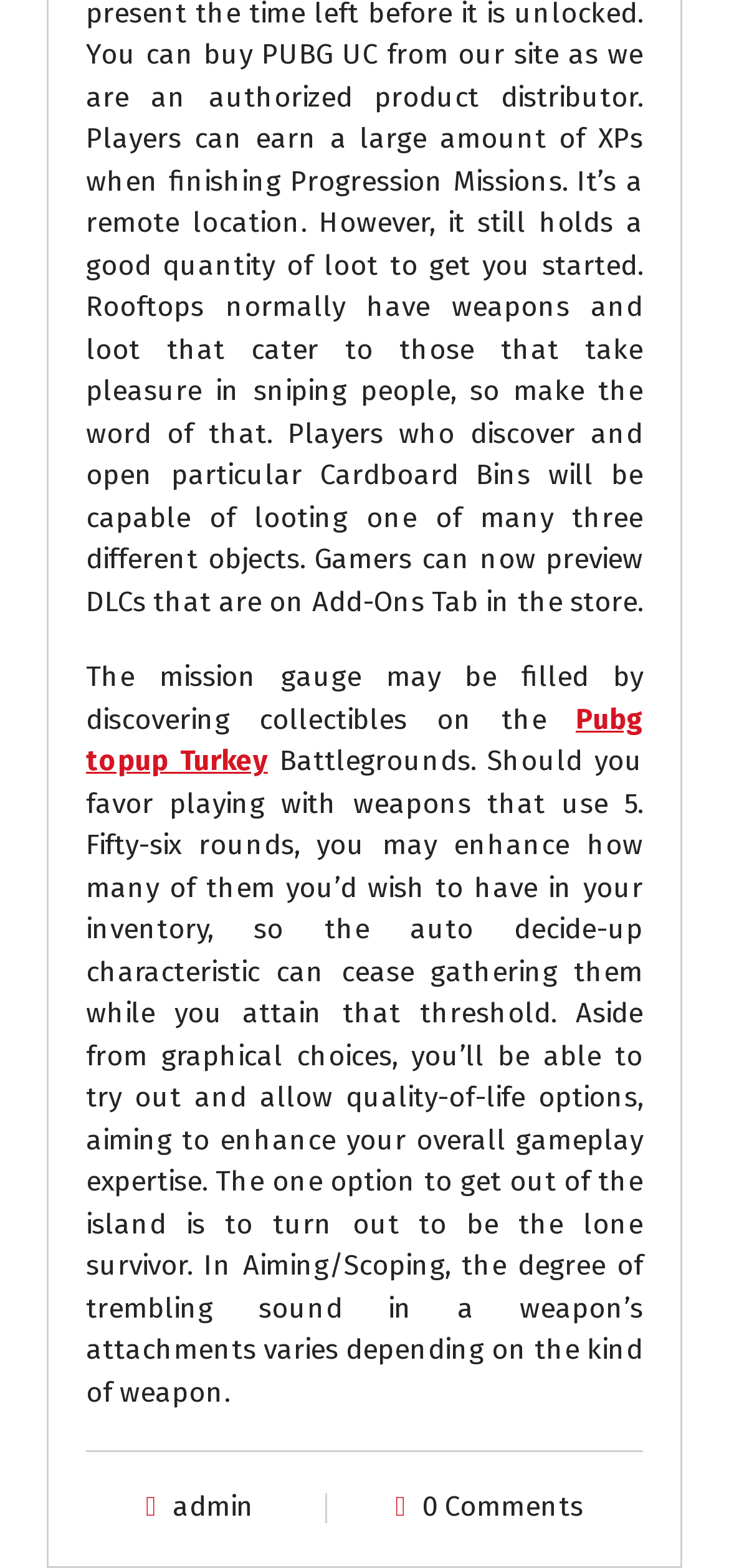Given the following UI element description: "0 Comments", find the bounding box coordinates in the webpage screenshot.

[0.579, 0.95, 0.8, 0.972]